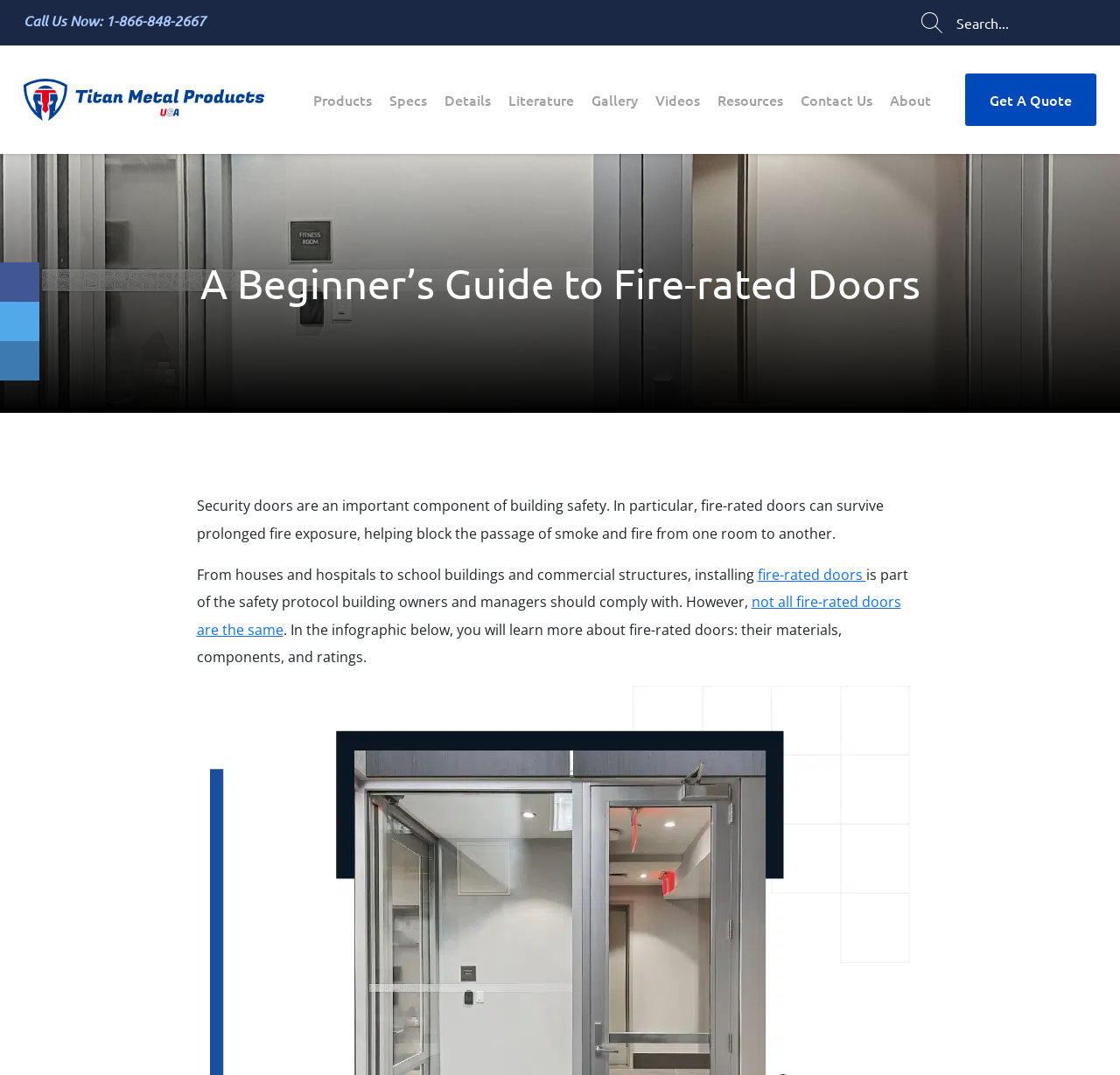Identify the bounding box coordinates of the region that should be clicked to execute the following instruction: "Sign up for ACE’s Higher Education & National Affairs weekly newsletter".

None